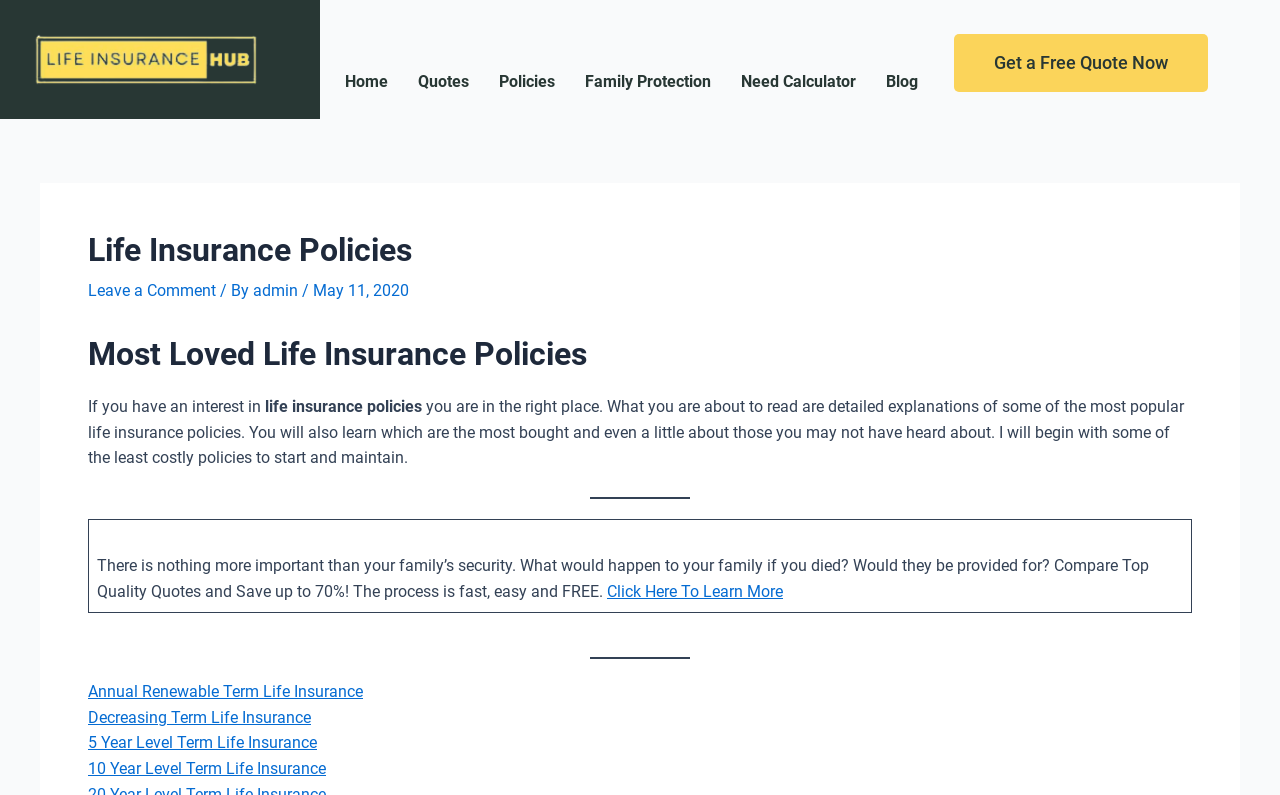Please identify the bounding box coordinates of the clickable area that will allow you to execute the instruction: "Go to the home page".

[0.258, 0.074, 0.315, 0.132]